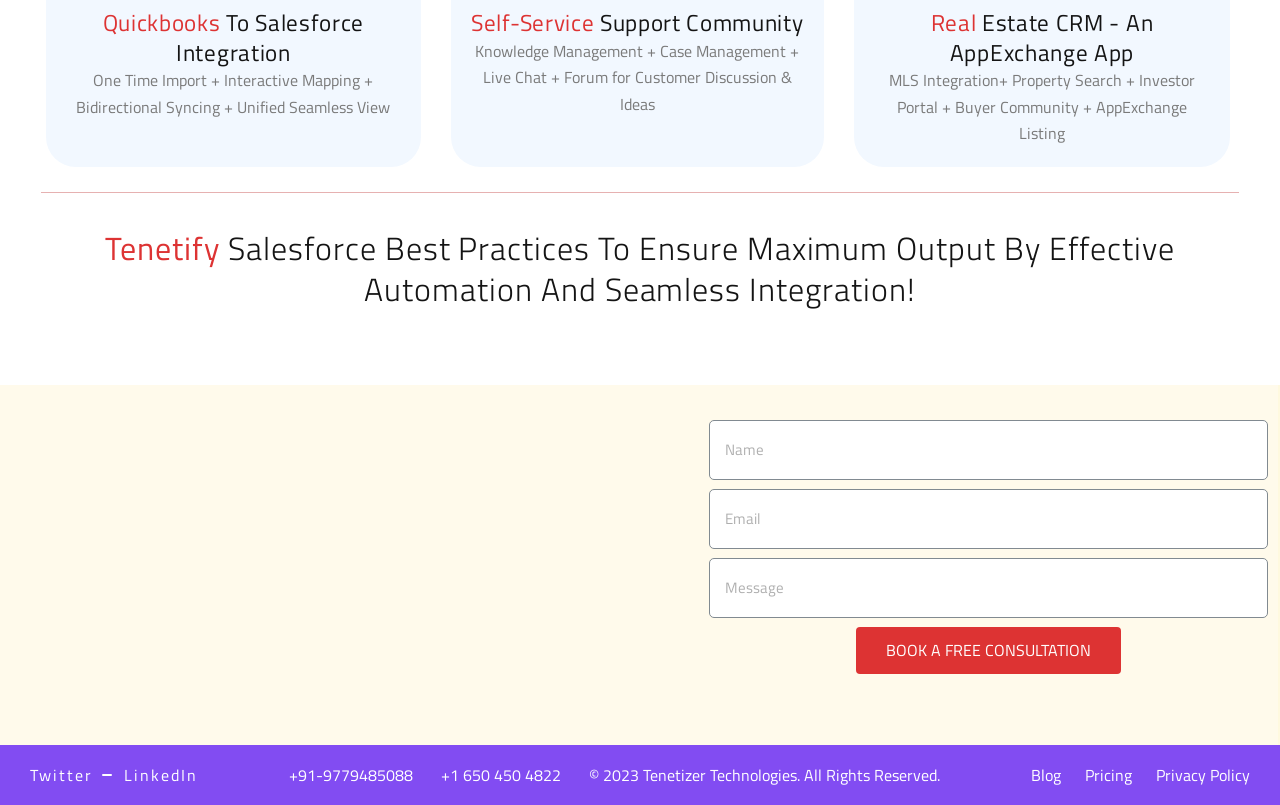What is the contact information provided at the bottom of the webpage?
Please provide a comprehensive answer based on the contents of the image.

At the bottom of the webpage, I can see phone numbers (+91-9779485088 and +1 650 450 4822) and social media links (Twitter and LinkedIn) provided as contact information.